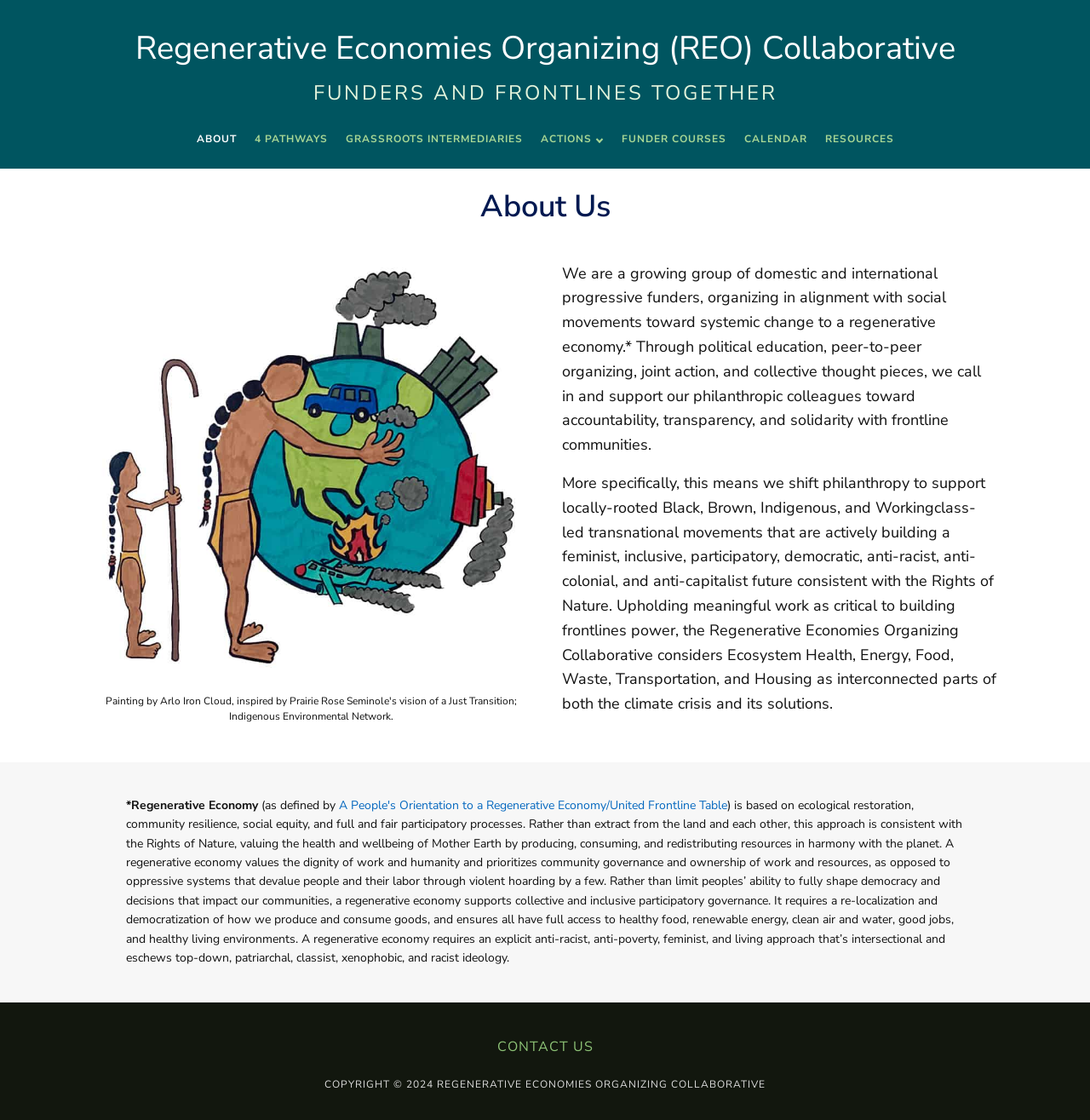What is the name of the collaborative?
Use the screenshot to answer the question with a single word or phrase.

Regenerative Economies Organizing (REO) Collaborative